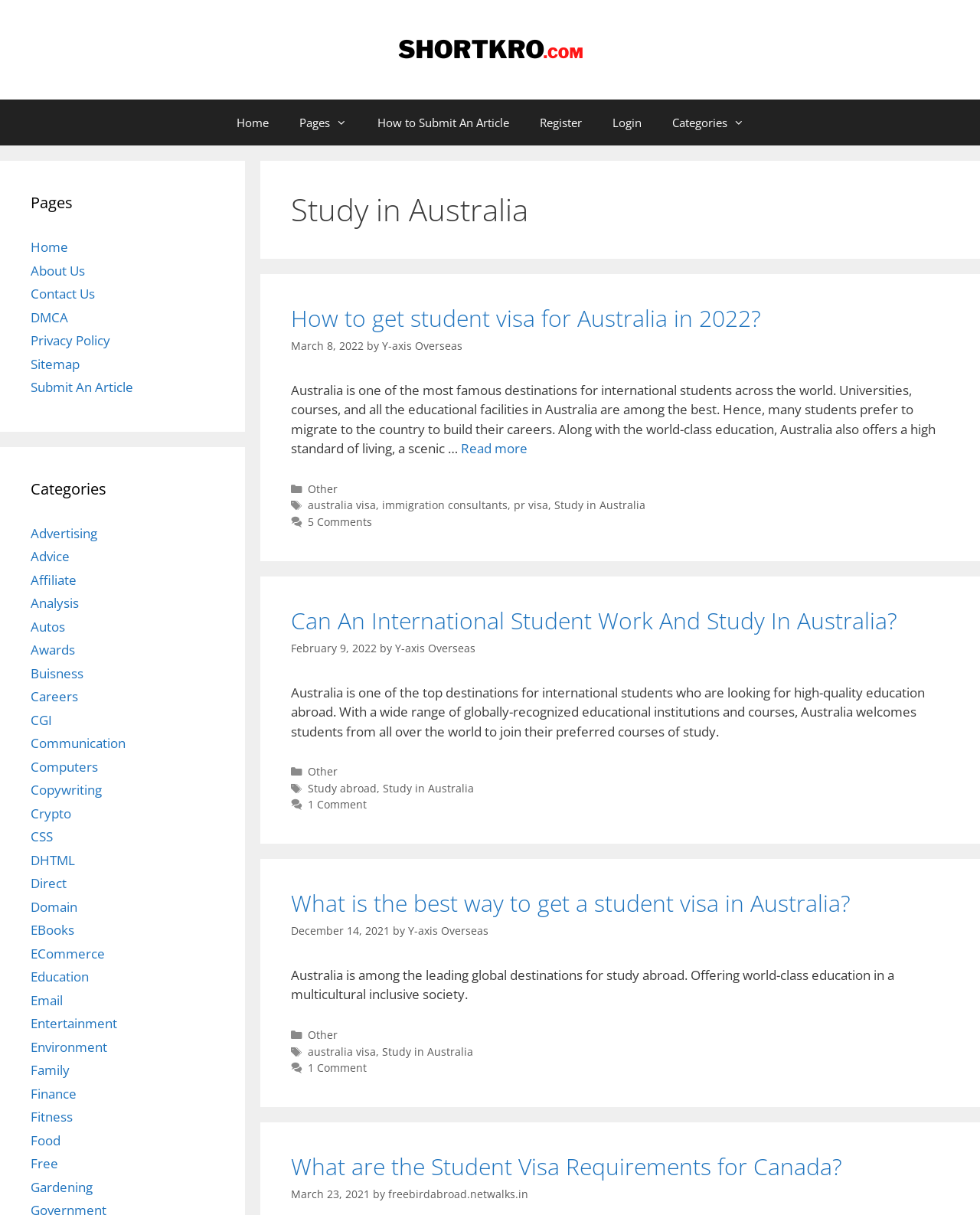Locate the bounding box coordinates of the element to click to perform the following action: 'View the article 'Can An International Student Work And Study In Australia?''. The coordinates should be given as four float values between 0 and 1, in the form of [left, top, right, bottom].

[0.297, 0.498, 0.916, 0.524]